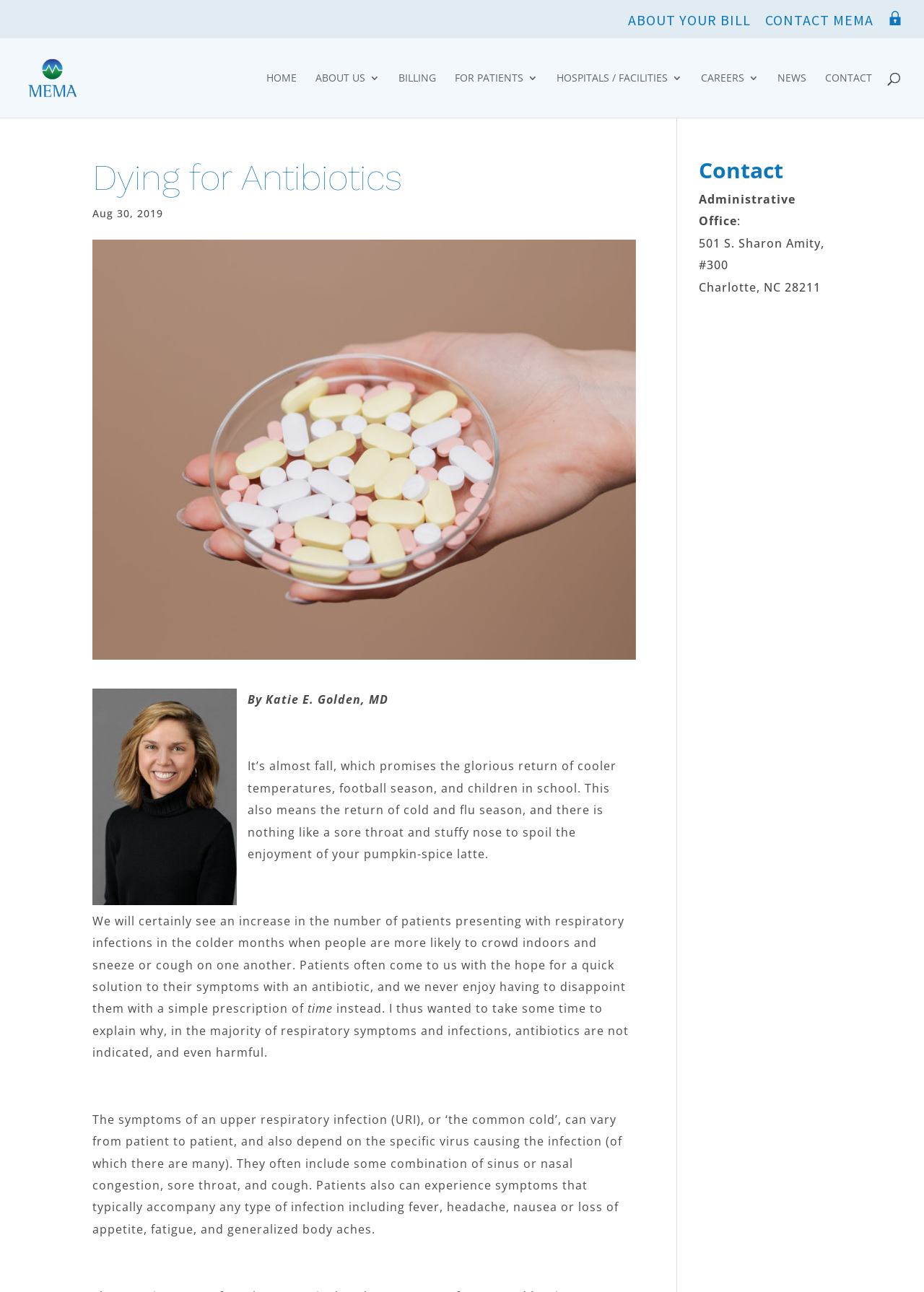What is the name of the medical associates?
Please provide a single word or phrase in response based on the screenshot.

Mid-Atlantic Emergency Medical Associates